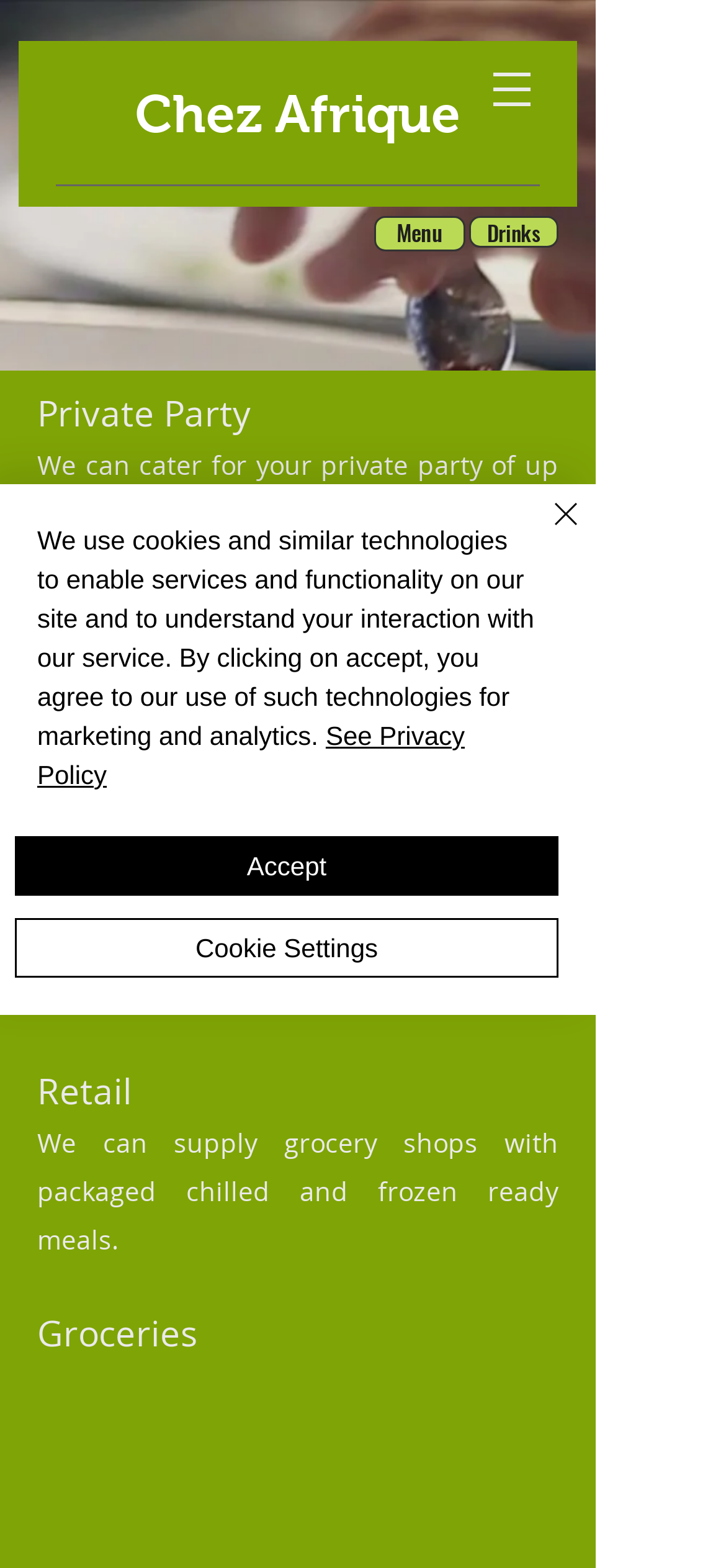Please give a succinct answer to the question in one word or phrase:
What is the typical availability for party hire on Sundays?

All day